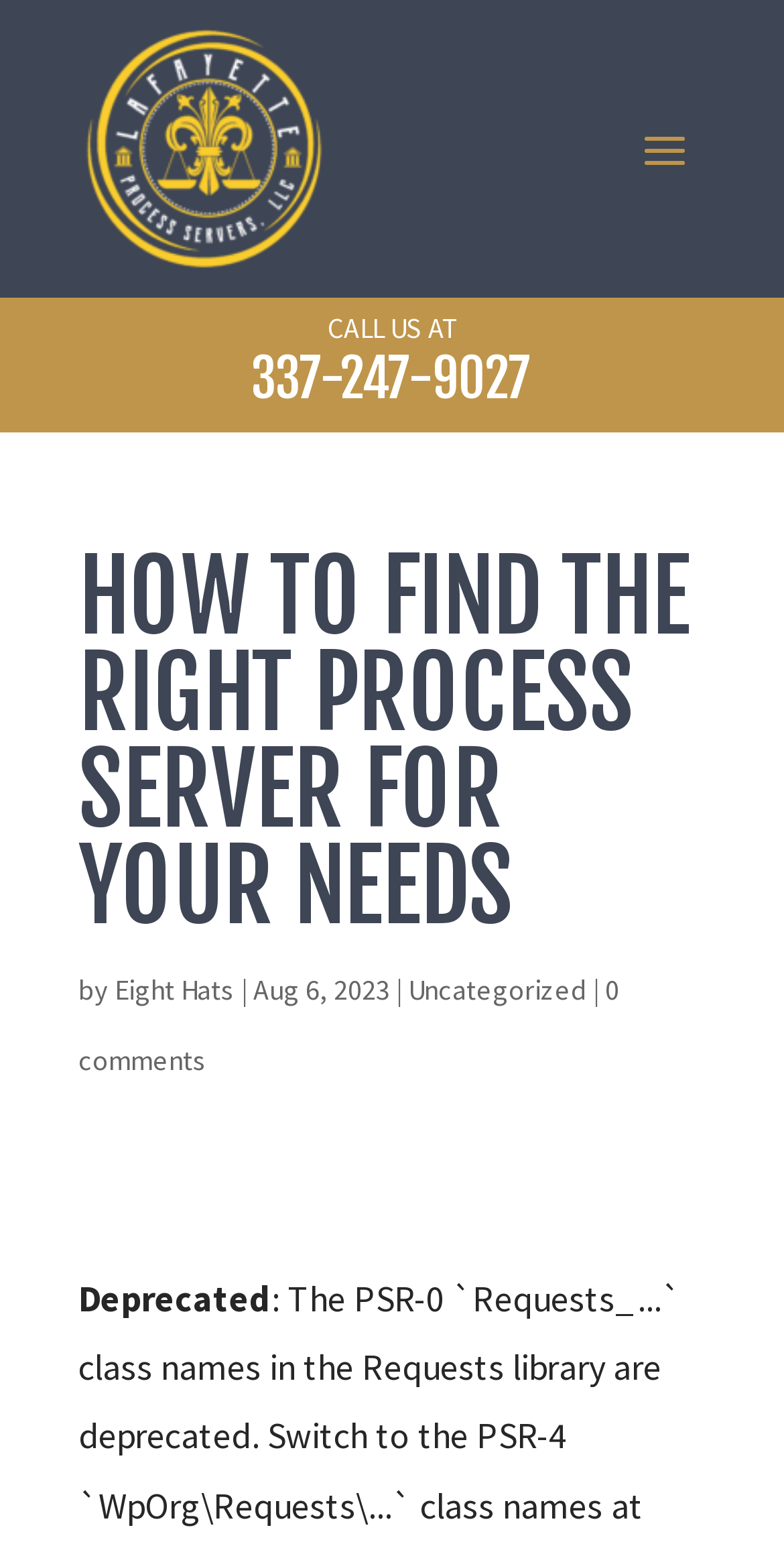Describe the webpage meticulously, covering all significant aspects.

The webpage appears to be a blog post or article titled "How to Find the Right Process Server for your Needs" by Eight Hats, dated August 6, 2023. At the top of the page, there is a link on the left side, followed by a "CALL US AT" label and a phone number "337-247-9027" on the right side. 

Below the title, there is a horizontal section containing the author's name, a vertical bar, and the date of publication. On the right side of this section, there is a link labeled "Uncategorized". 

Further down, there is a "0 comments" link, indicating that there are no comments on the post. At the very bottom of the page, there is a "Deprecated" label.